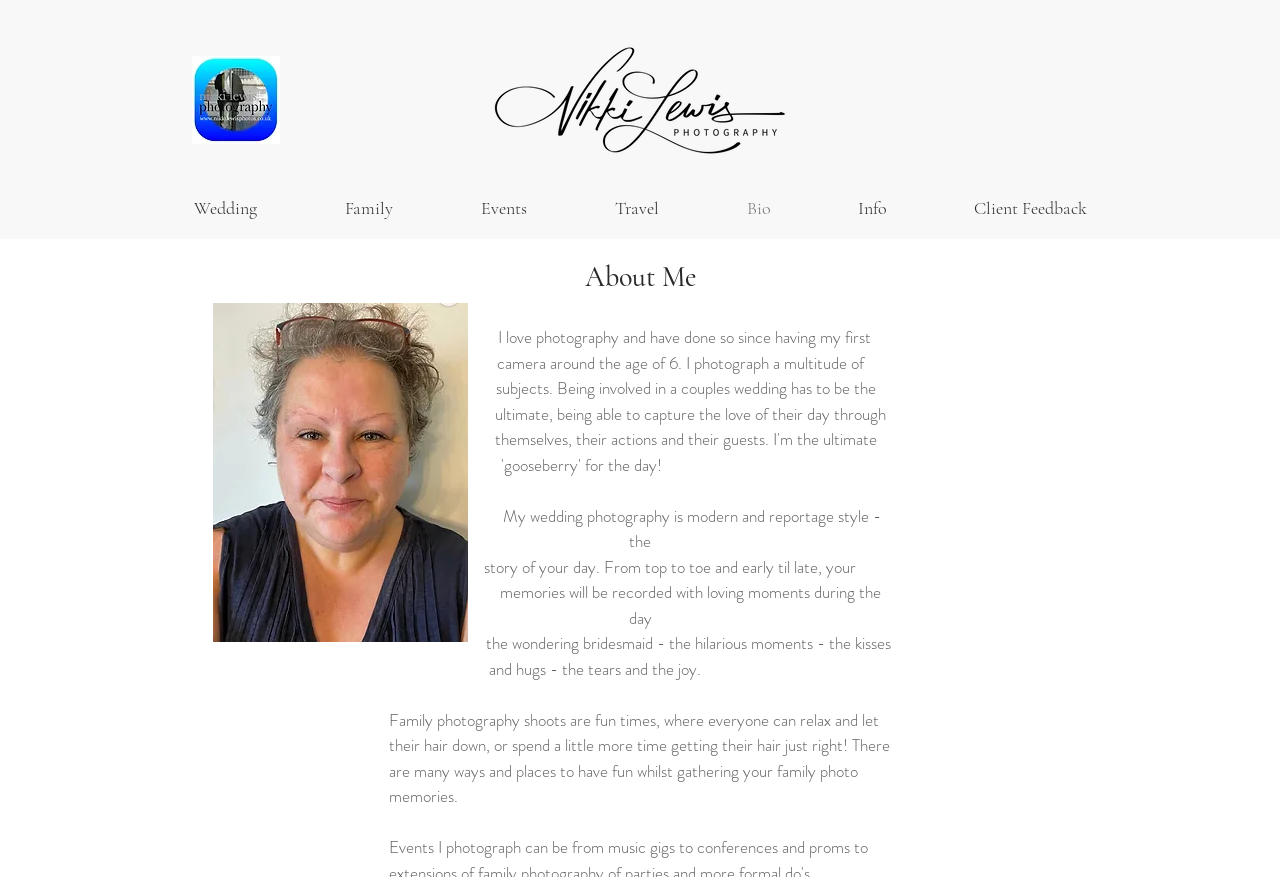Determine the bounding box coordinates for the element that should be clicked to follow this instruction: "Toggle the table of contents". The coordinates should be given as four float numbers between 0 and 1, in the format [left, top, right, bottom].

None